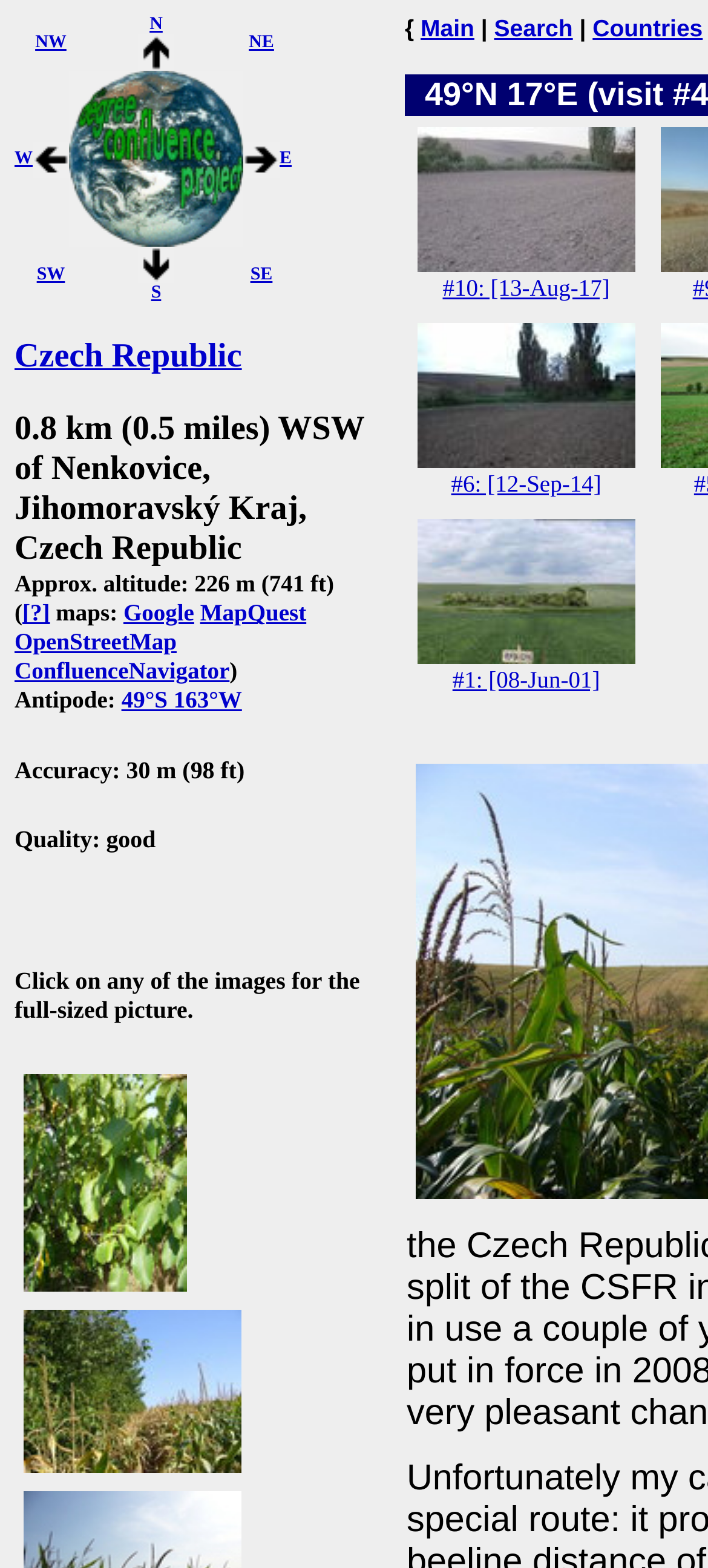Please specify the bounding box coordinates of the area that should be clicked to accomplish the following instruction: "Click on the 'Columbia University' link". The coordinates should consist of four float numbers between 0 and 1, i.e., [left, top, right, bottom].

None